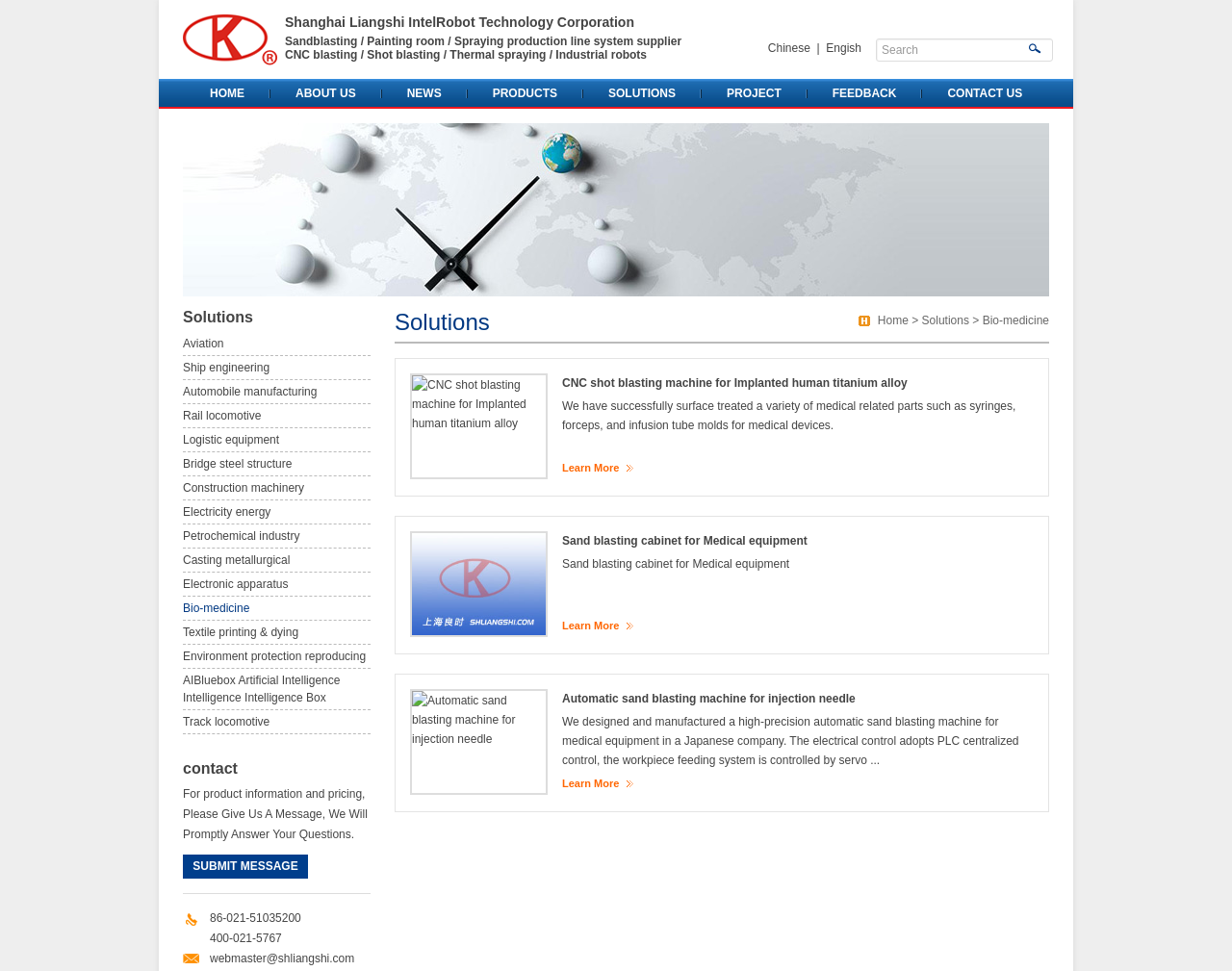What is the phone number for product information and pricing?
Please elaborate on the answer to the question with detailed information.

The phone number is listed at the bottom of the webpage, along with an email address and a message submission form, as a contact method for product information and pricing inquiries.